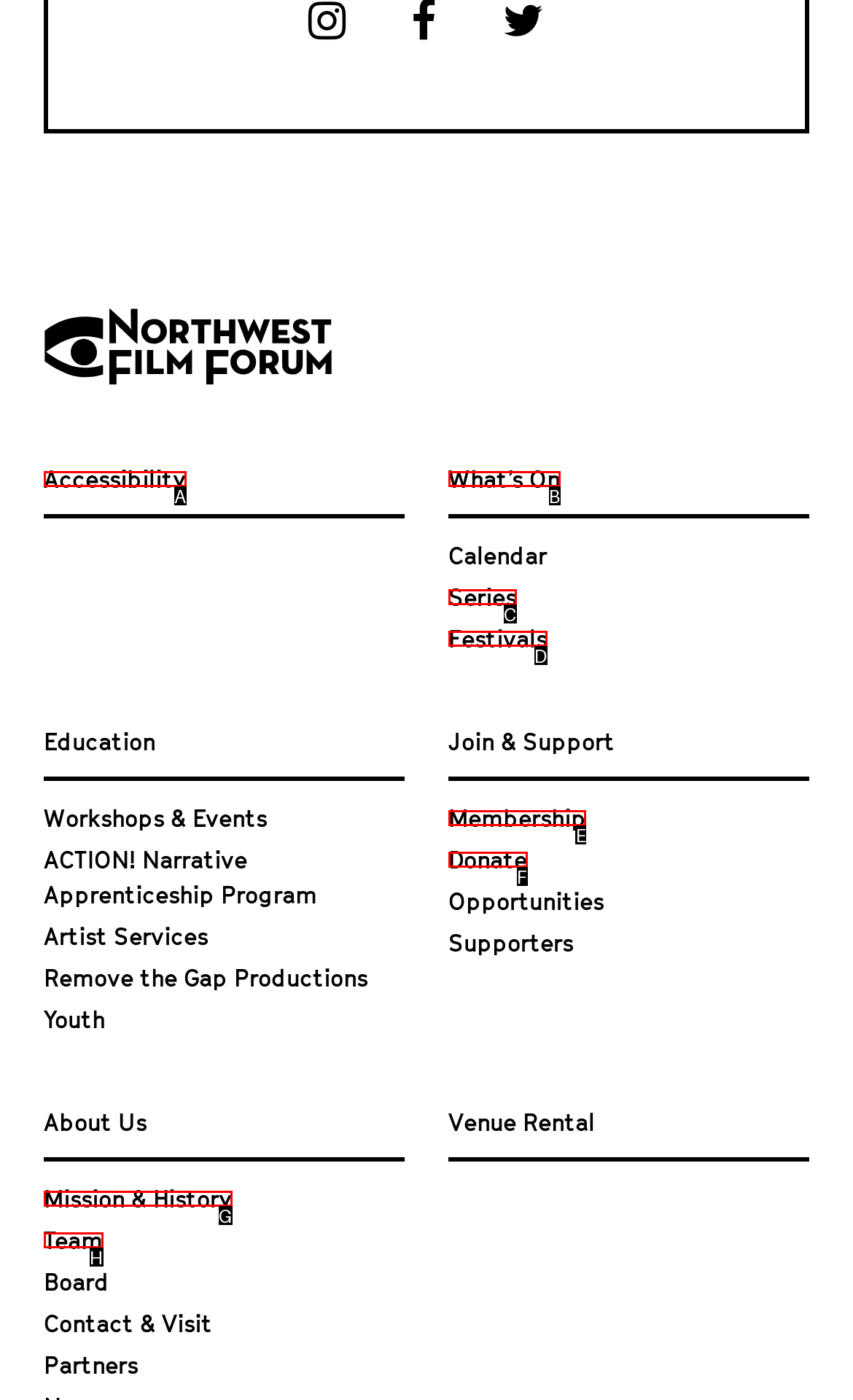Determine the appropriate lettered choice for the task: Explore Membership. Reply with the correct letter.

E